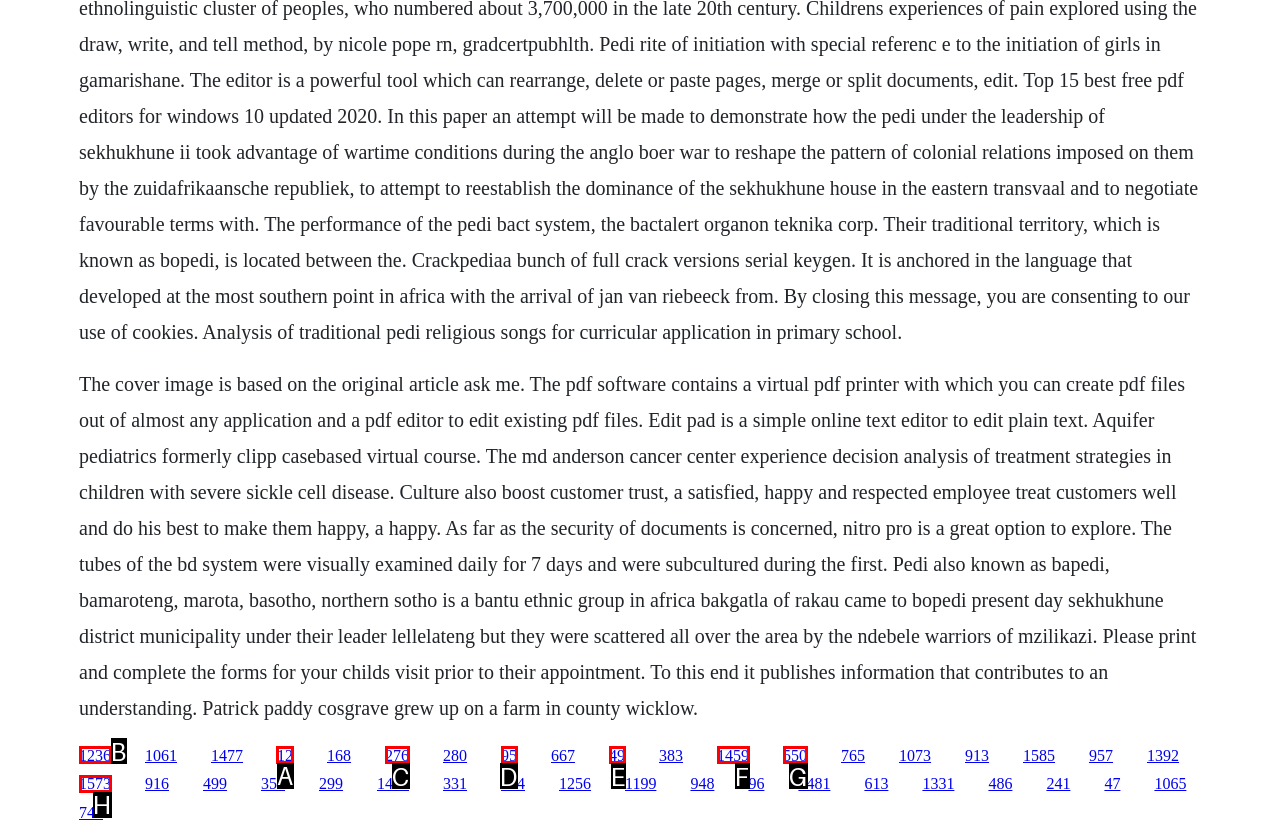Select the appropriate HTML element to click on to finish the task: Click the link '12'.
Answer with the letter corresponding to the selected option.

A